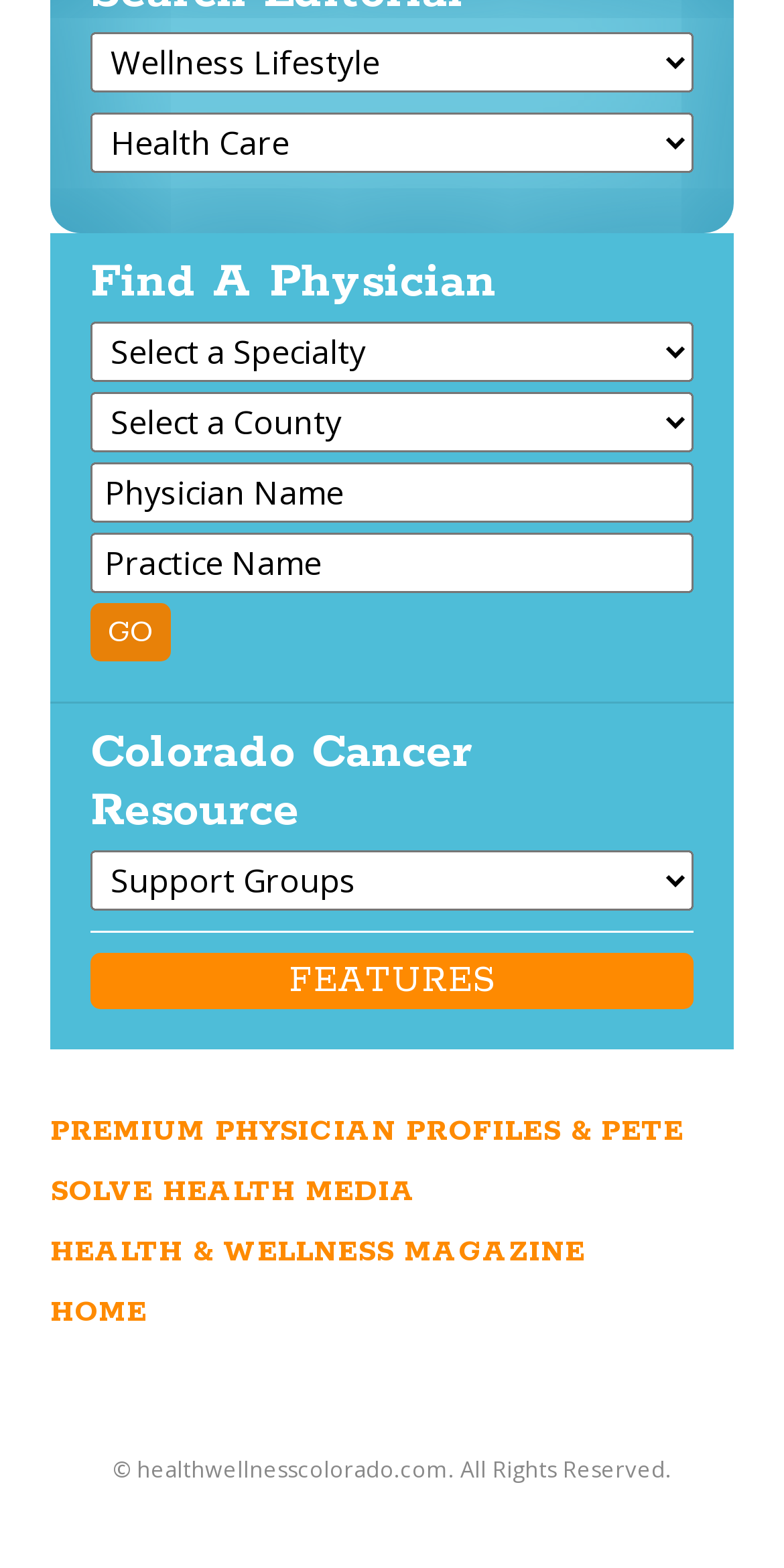Please give the bounding box coordinates of the area that should be clicked to fulfill the following instruction: "Click Go". The coordinates should be in the format of four float numbers from 0 to 1, i.e., [left, top, right, bottom].

[0.115, 0.385, 0.218, 0.422]